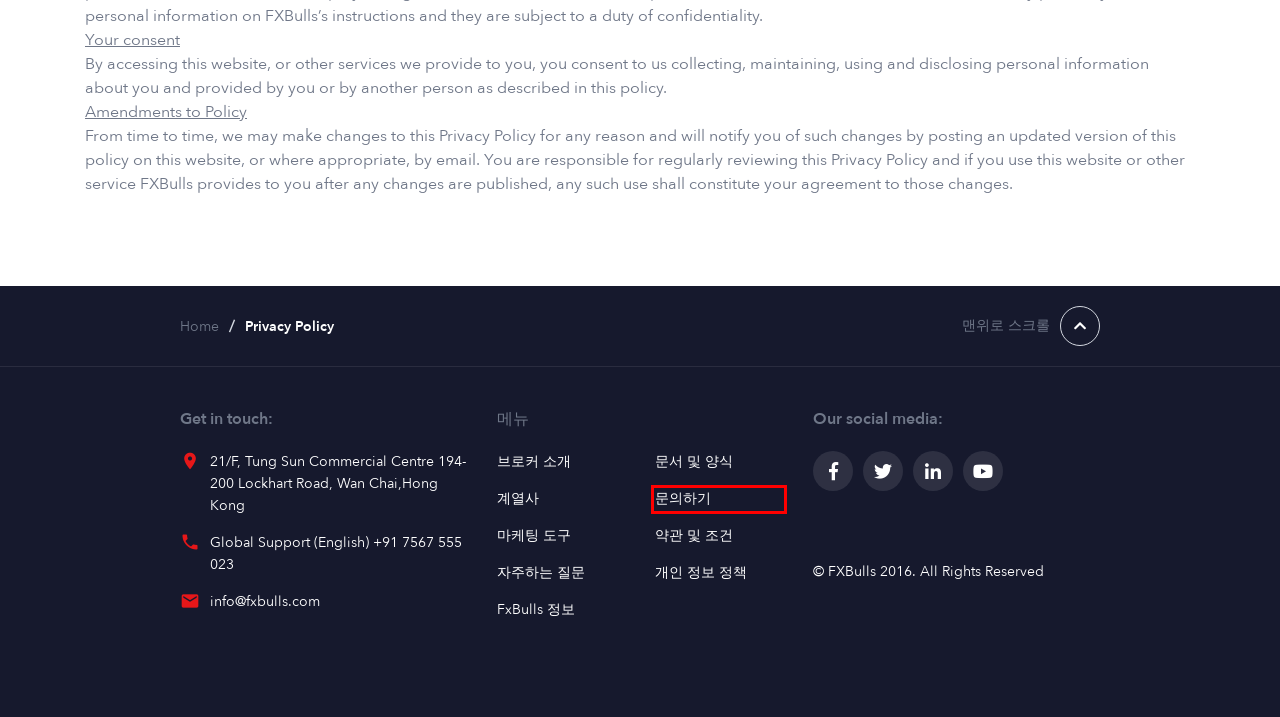Consider the screenshot of a webpage with a red bounding box around an element. Select the webpage description that best corresponds to the new page after clicking the element inside the red bounding box. Here are the candidates:
A. Marketing Tools Page : FXBulls Partners
B. Home Page : FXBulls Partners
C. Documents & Form Page : FXBulls Partners
D. Contact Us Page : FXBulls Partners
E. Affiliates Page : FXBulls Partners
F. FAQ Page : FXBulls Partners
G. About FXBulls Page : FXBulls Partners
H. Terms & Condition Page : FXBulls Partners

D